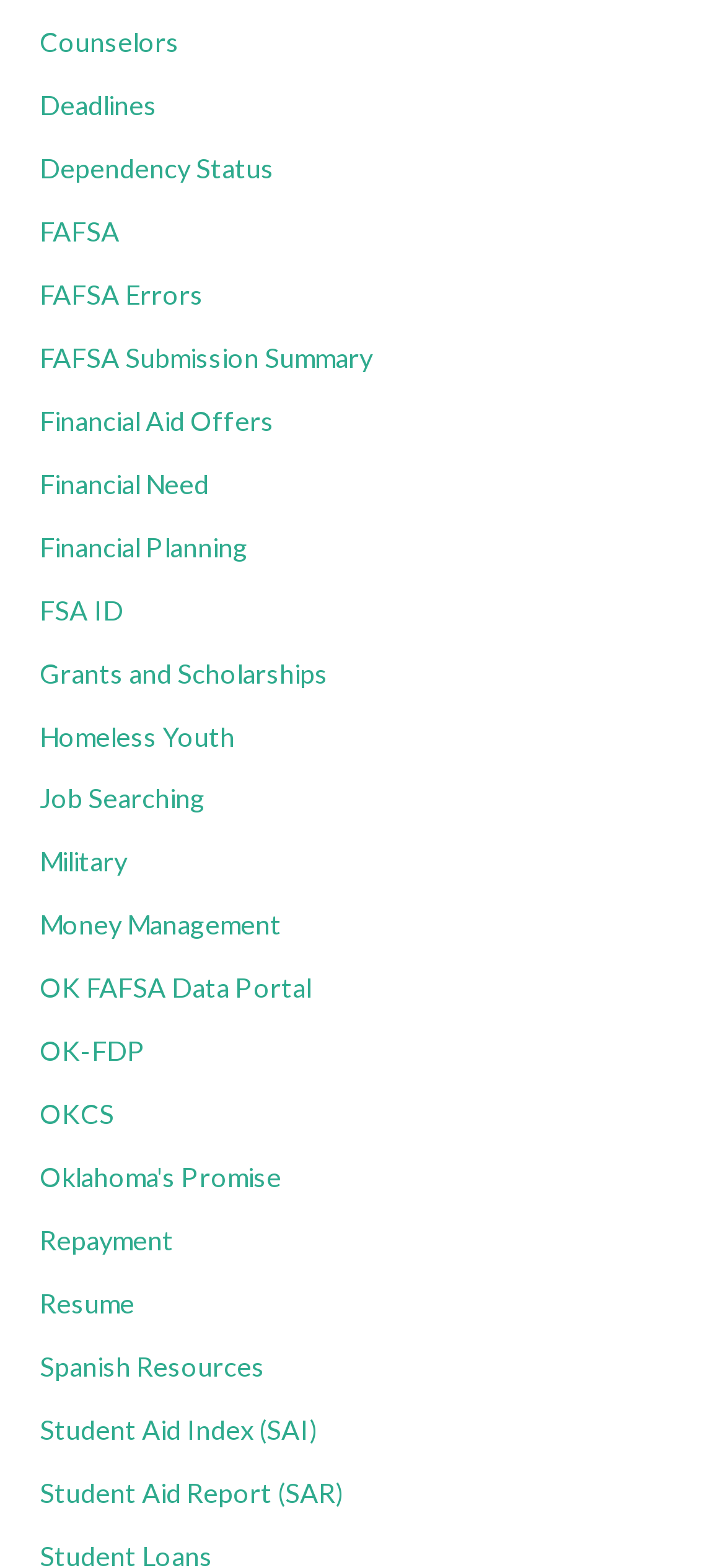Please identify the bounding box coordinates of where to click in order to follow the instruction: "Check FAFSA errors".

[0.055, 0.178, 0.281, 0.198]